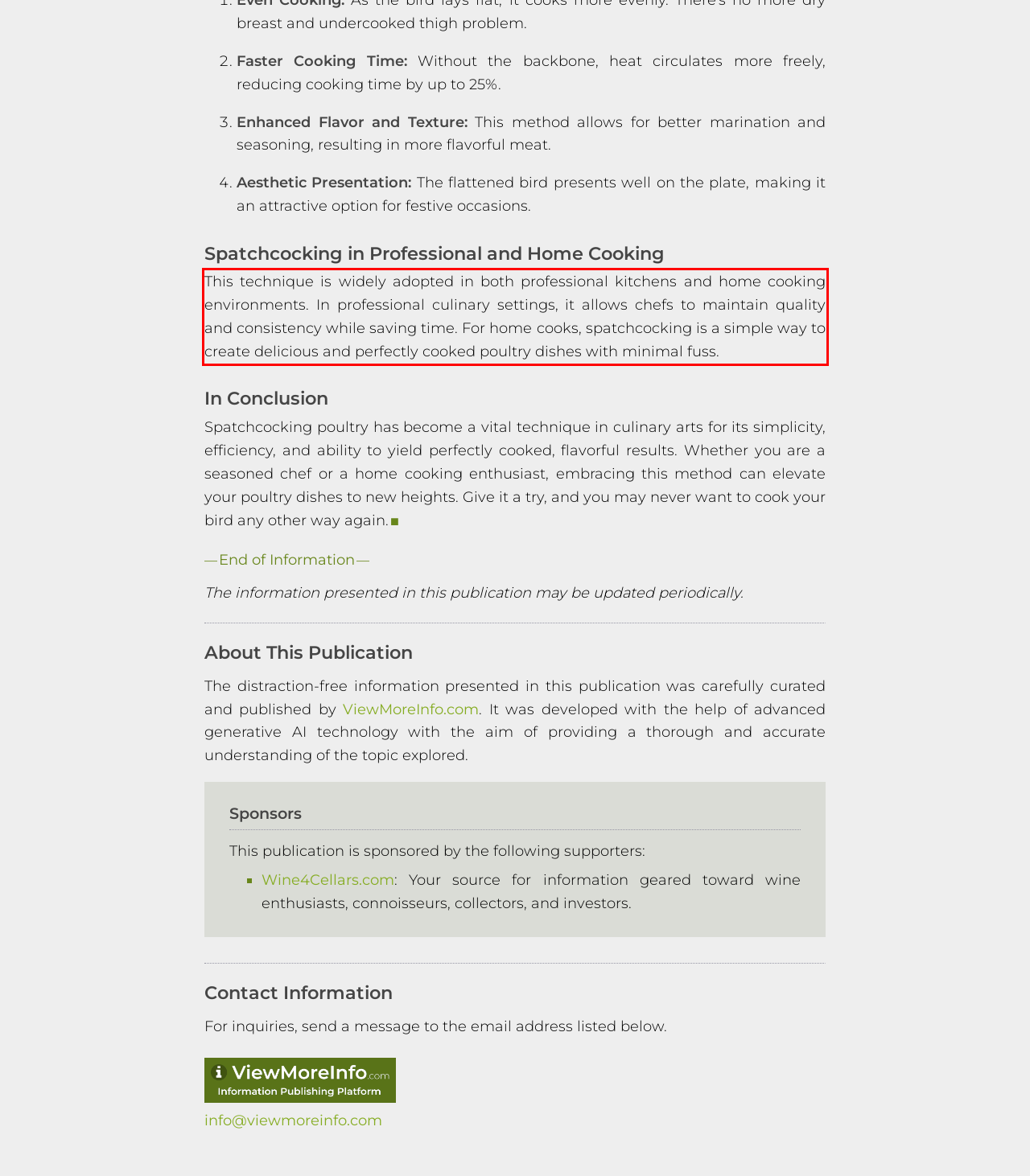Examine the webpage screenshot and use OCR to recognize and output the text within the red bounding box.

This technique is widely adopted in both professional kitchens and home cooking environments. In professional culinary settings, it allows chefs to maintain quality and consistency while saving time. For home cooks, spatchcocking is a simple way to create delicious and perfectly cooked poultry dishes with minimal fuss.